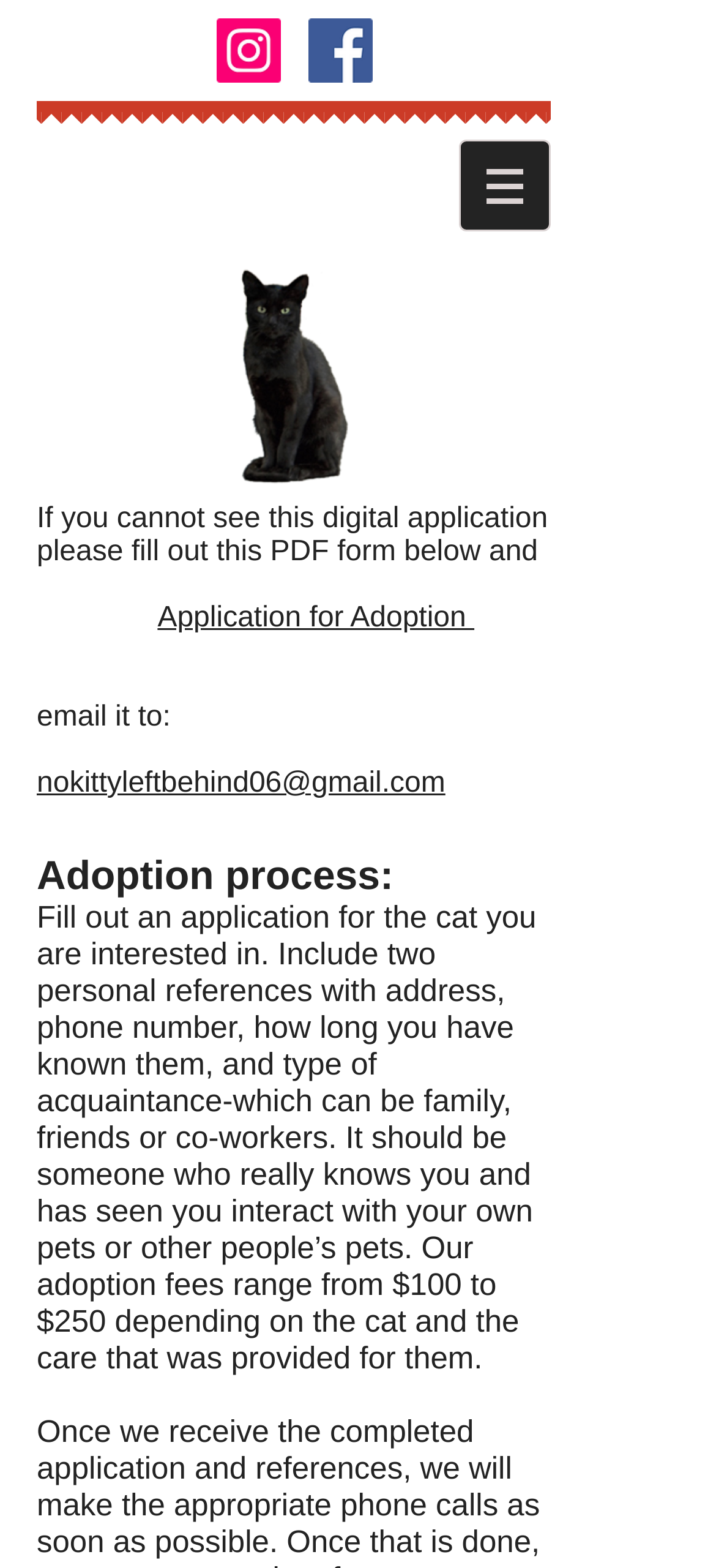What is the range of adoption fees mentioned on the webpage?
Answer the question with a single word or phrase, referring to the image.

$100 to $250